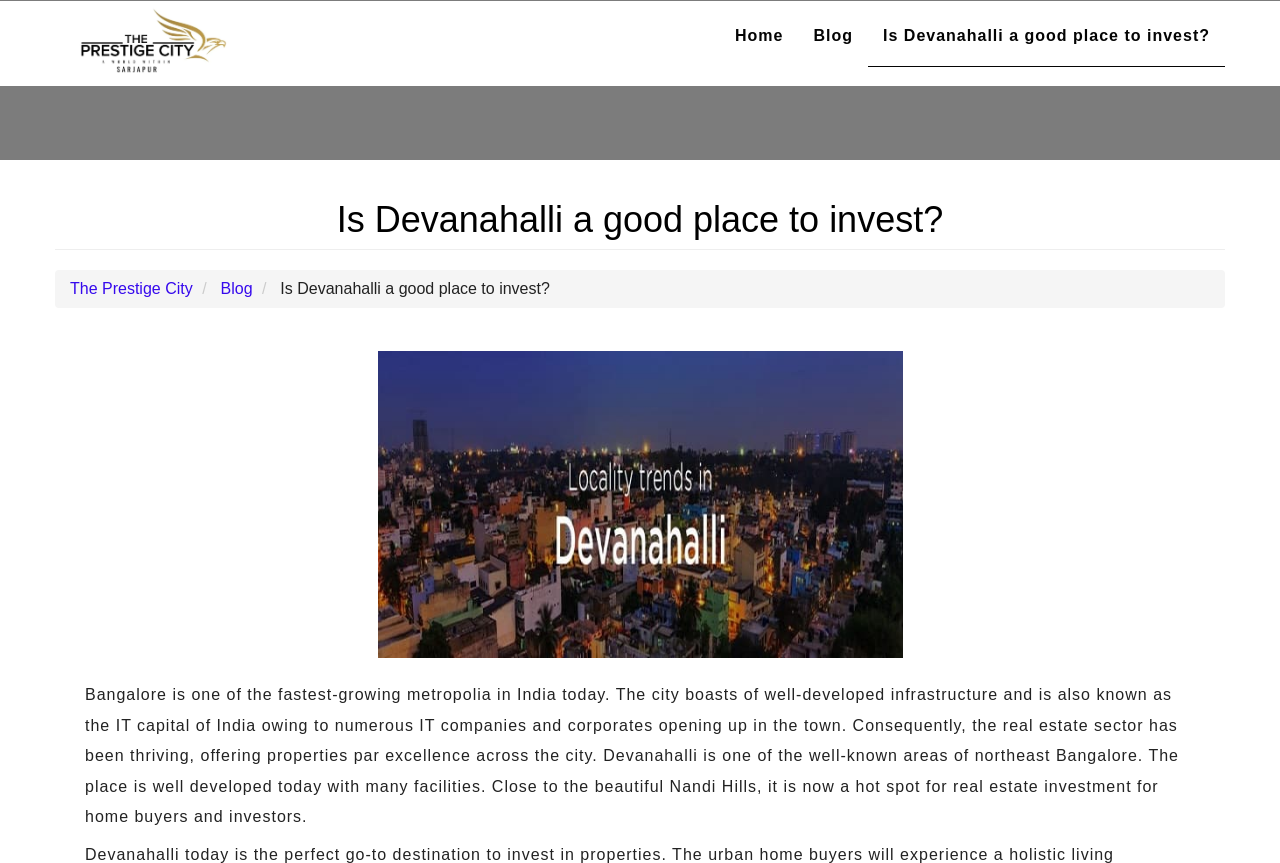What is the location mentioned in the webpage?
Carefully analyze the image and provide a detailed answer to the question.

The webpage mentions Devanahalli as a location, which is a well-known area in northeast Bangalore. This is evident from the text 'Devanahalli is one of the well-known areas of northeast Bangalore.'